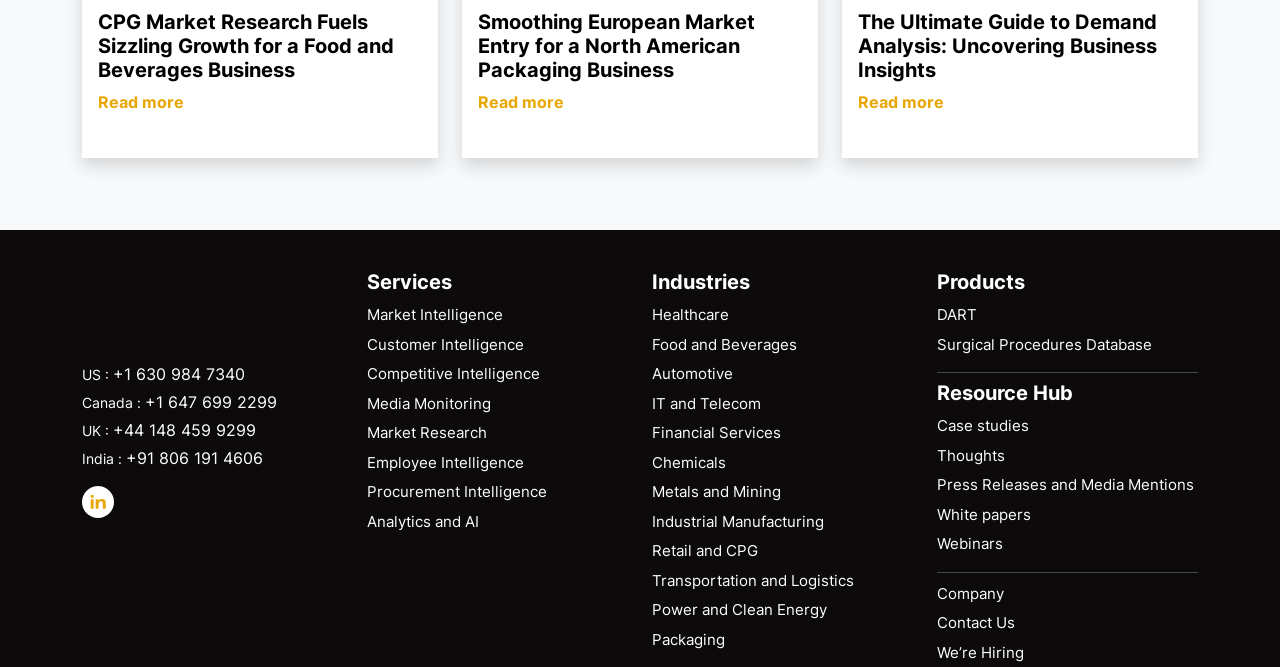Specify the bounding box coordinates of the area to click in order to follow the given instruction: "Read Axis Imaging News."

None